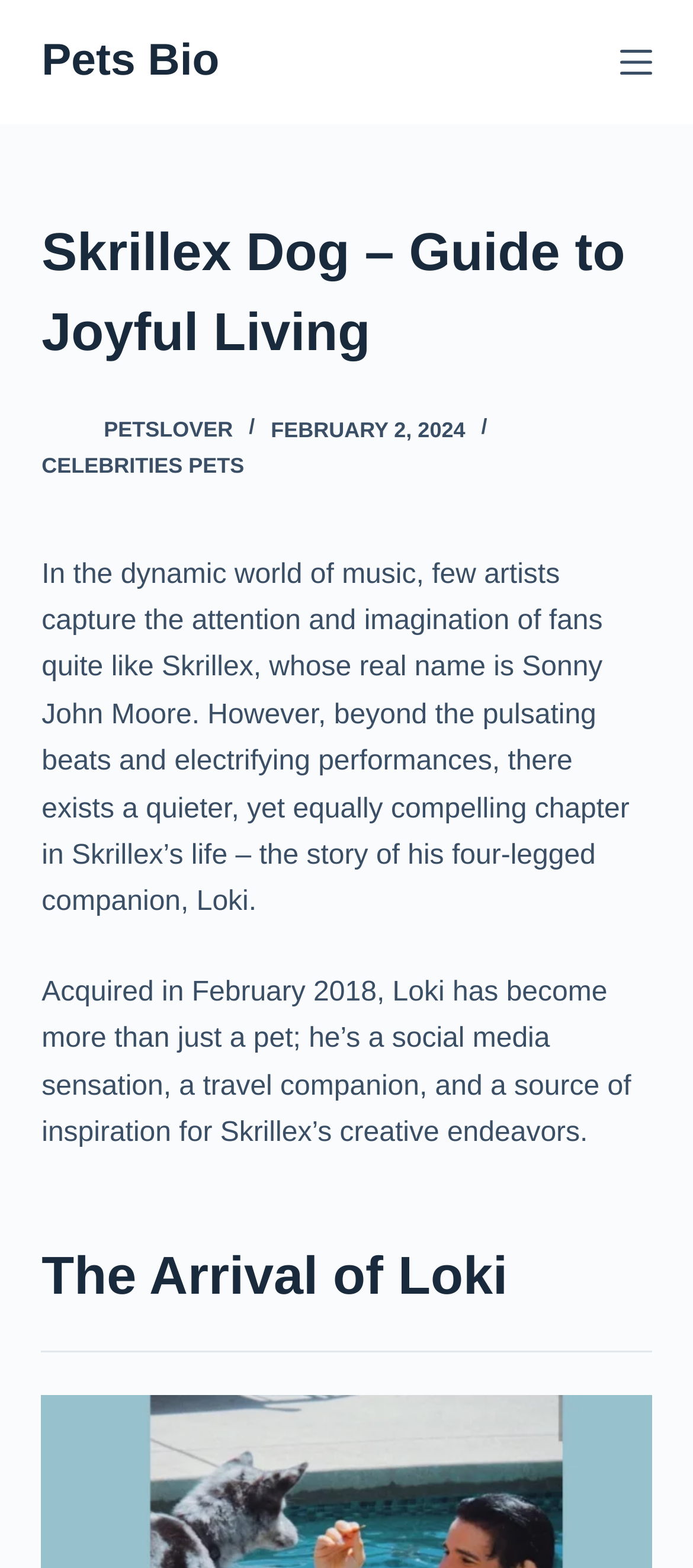Provide your answer to the question using just one word or phrase: What is the date mentioned in the time element?

FEBRUARY 2, 2024